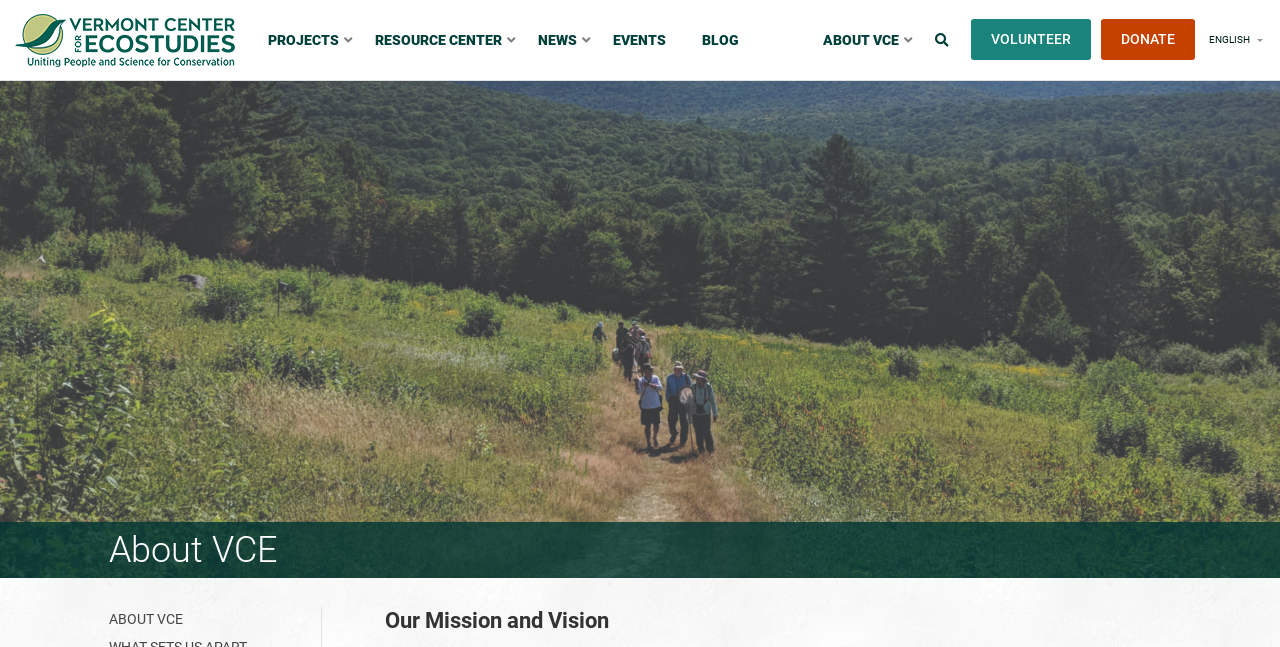Given the webpage screenshot, identify the bounding box of the UI element that matches this description: "About VCE".

[0.632, 0.0, 0.72, 0.124]